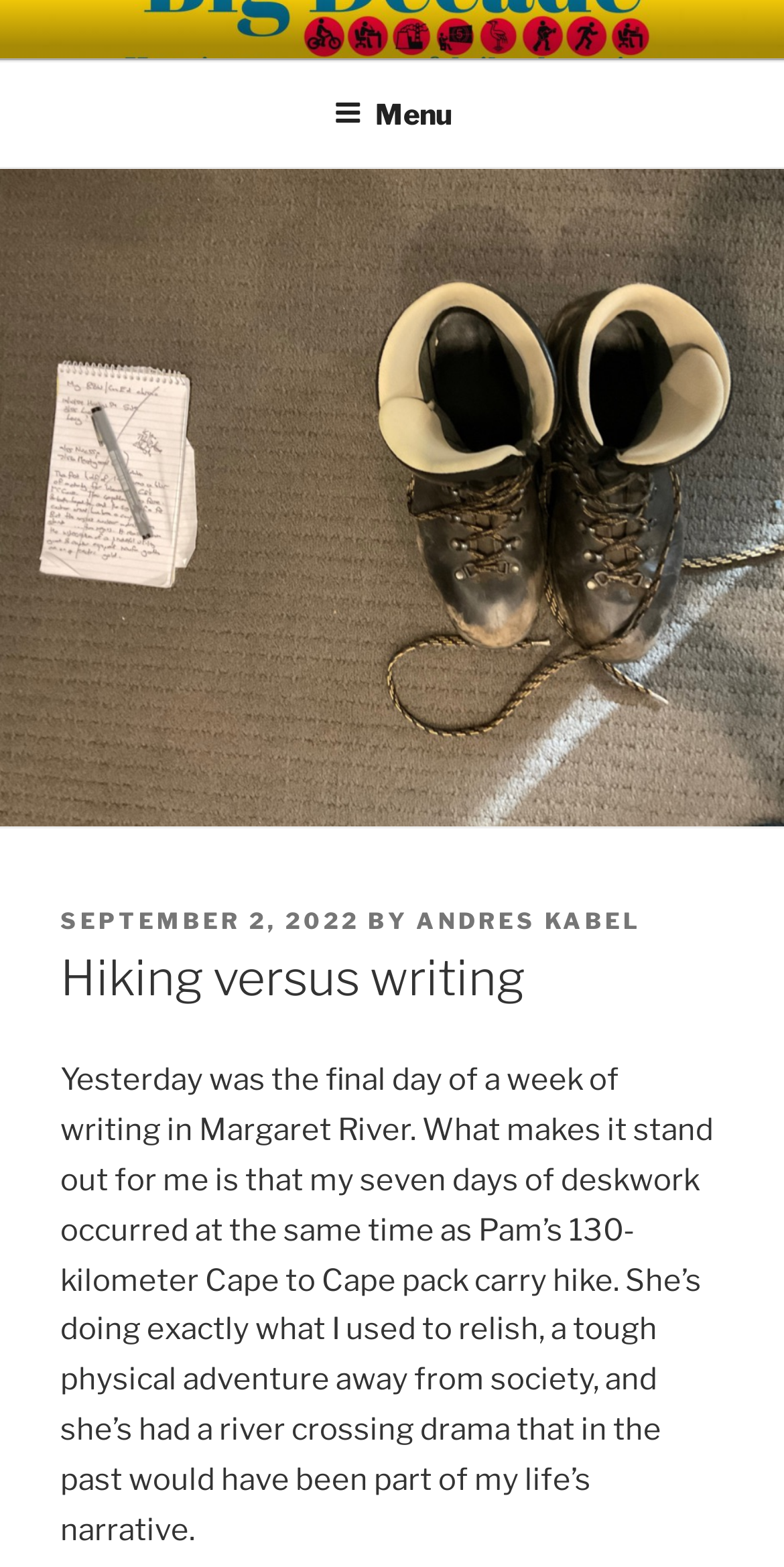Give a detailed explanation of the elements present on the webpage.

The webpage is about a blog post titled "Hiking versus writing" on a website called "Big Decade". At the top of the page, there is a link to the website's main page labeled "BIG DECADE" and a static text element displaying the subtitle "Happiness: 10 Years of Day-on-Day Obsession". 

Below the title, there is a top menu navigation bar that spans the entire width of the page, containing a button labeled "Menu" that can be expanded to reveal more options.

The main content of the page is an image that takes up most of the page's width, with a notebook and boots as the main subjects. Above the image, there is a header section that contains the post's metadata, including the date "SEPTEMBER 2, 2022", the author's name "ANDRES KABEL", and a label "POSTED ON". 

Below the image, there is a heading element that repeats the title "Hiking versus writing". The main article text follows, which describes the author's experience of writing in Margaret River while their partner, Pam, is on a 130-kilometer hike. The text also touches on the author's past experiences with physical adventures and how they relate to their current life.